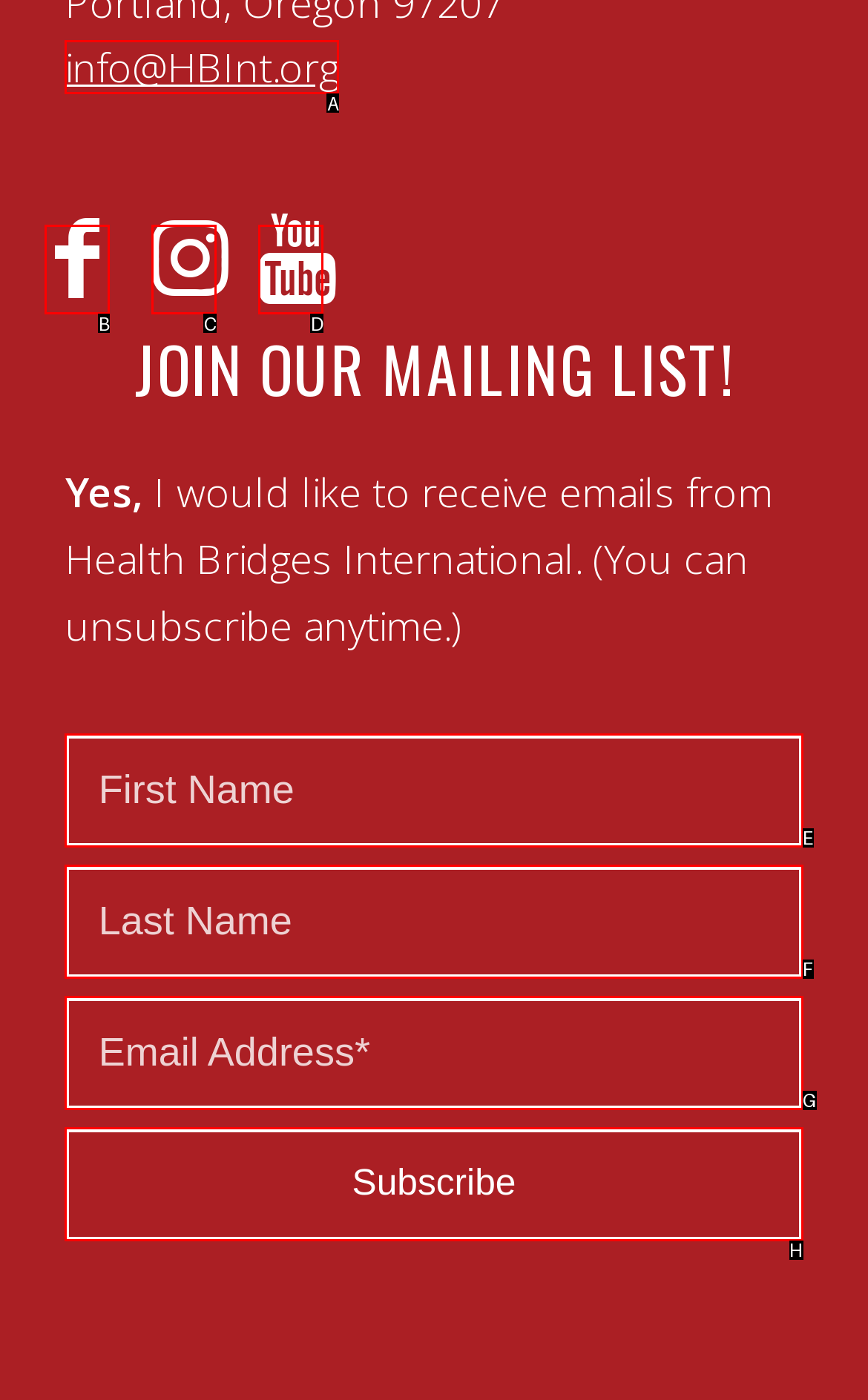Select the option that fits this description: Instagram
Answer with the corresponding letter directly.

C